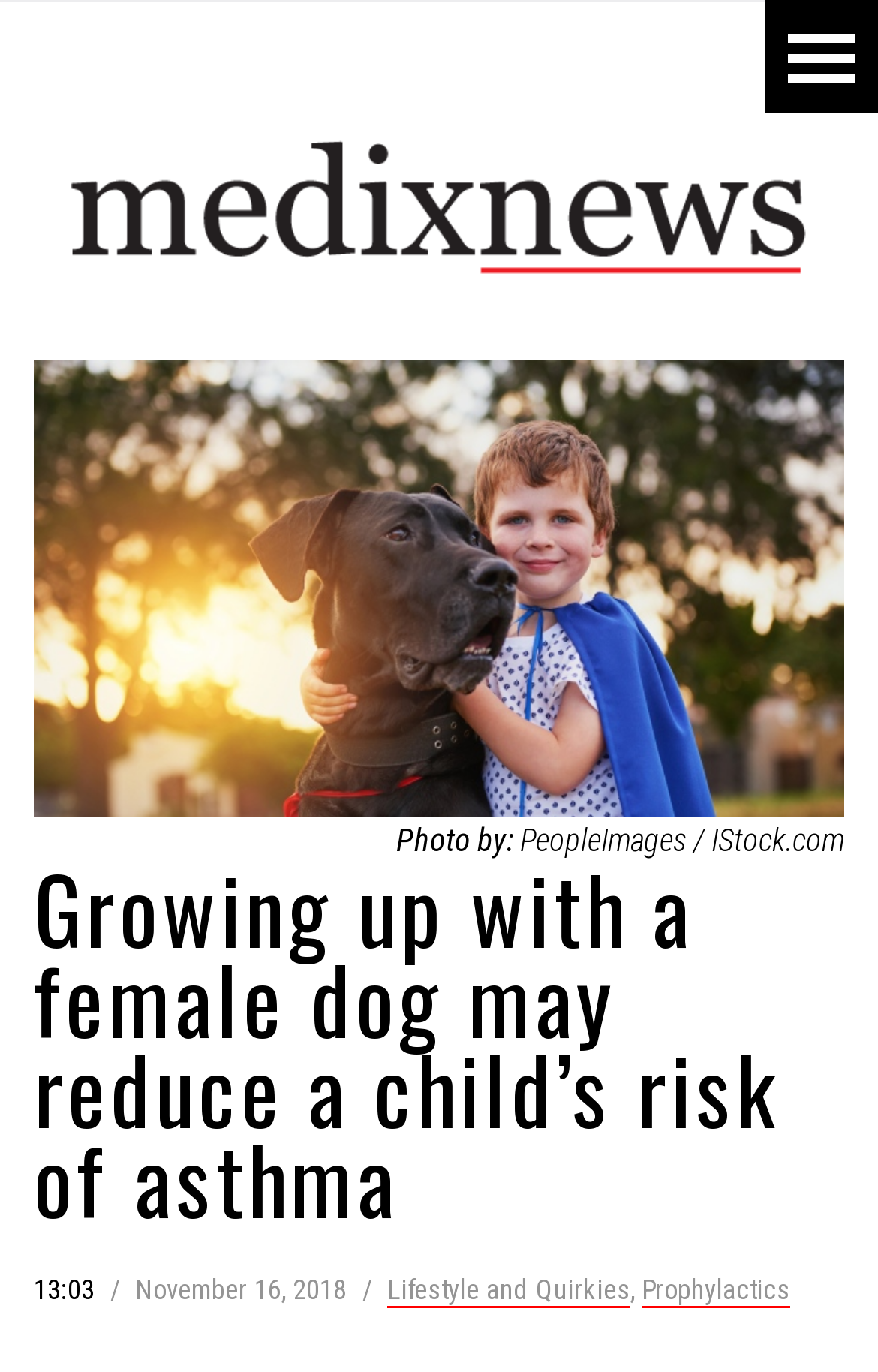Answer this question using a single word or a brief phrase:
When was this news published?

November 16, 2018